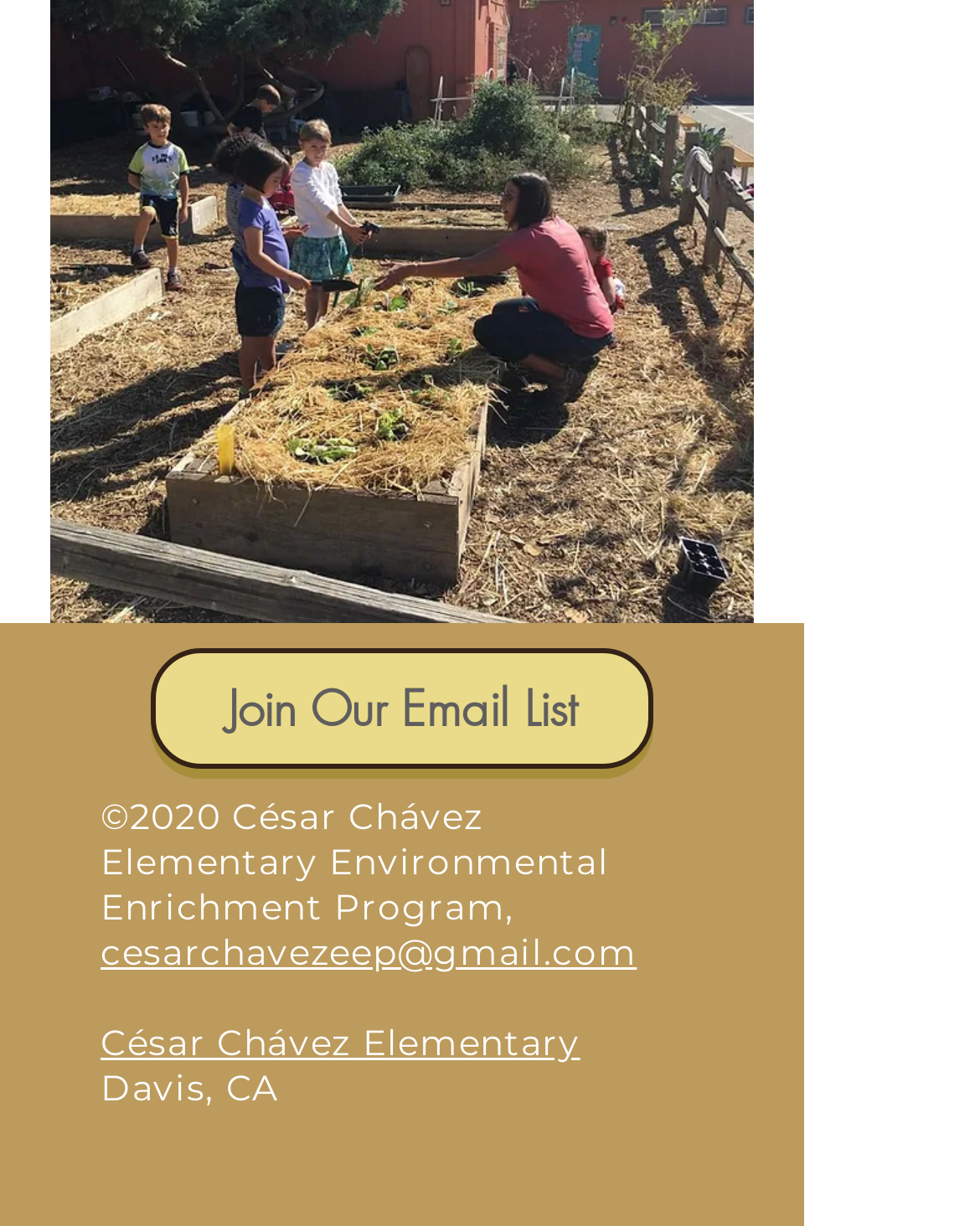Identify the coordinates of the bounding box for the element described below: "Join Our Email List". Return the coordinates as four float numbers between 0 and 1: [left, top, right, bottom].

[0.154, 0.529, 0.667, 0.627]